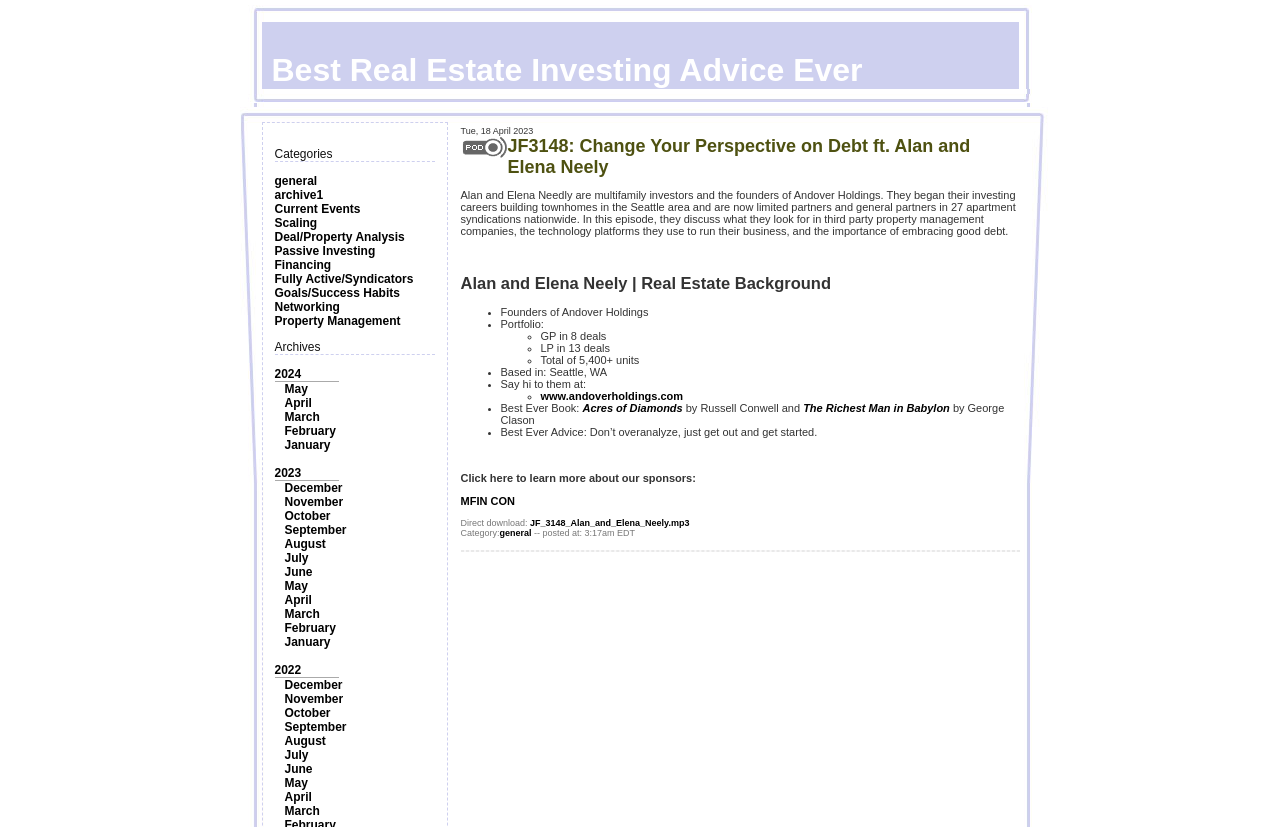What is the name of the company founded by Alan and Elena Neely?
Using the visual information, reply with a single word or short phrase.

Andover Holdings